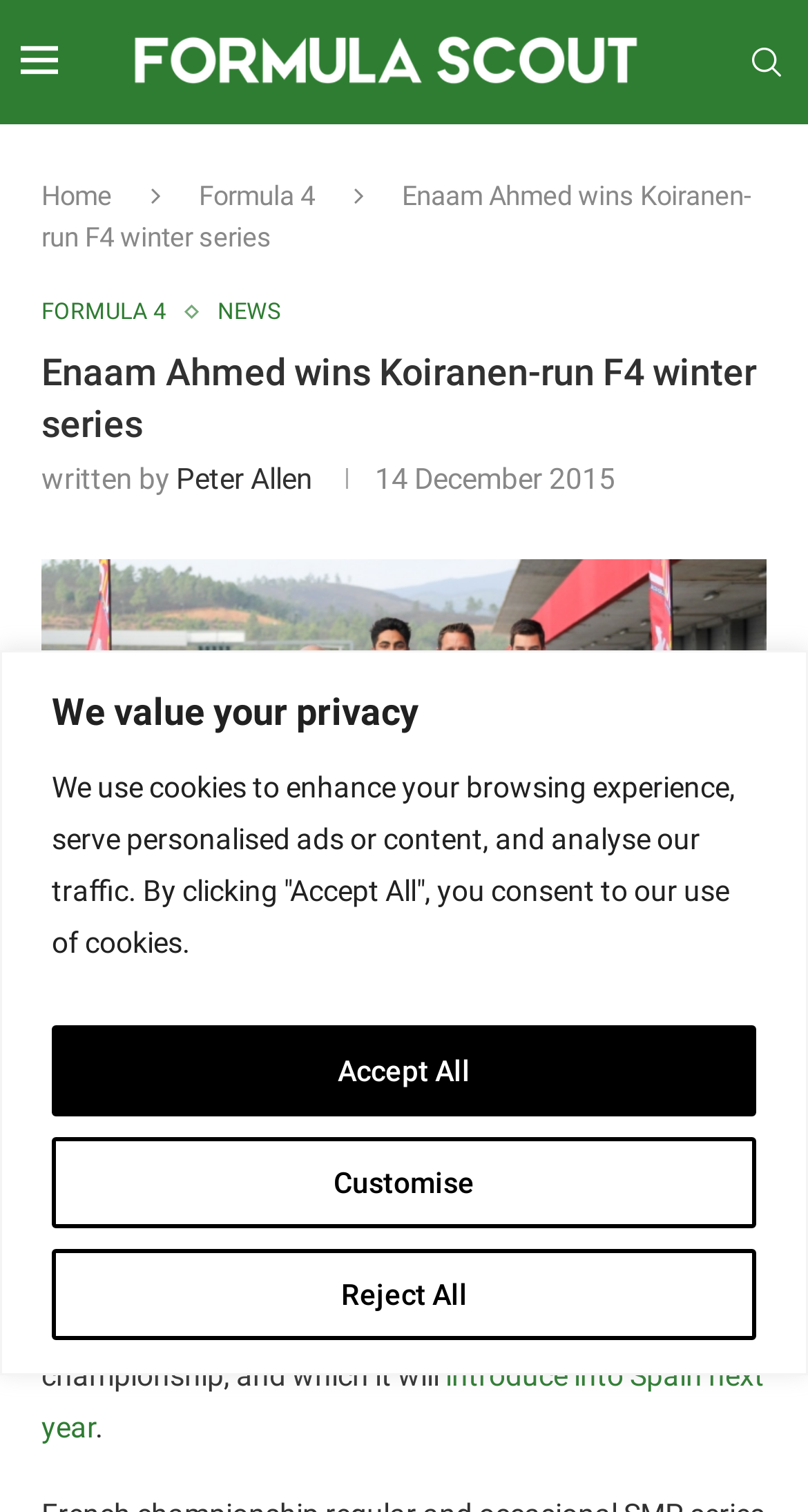Please determine the bounding box of the UI element that matches this description: Peter Allen. The coordinates should be given as (top-left x, top-left y, bottom-right x, bottom-right y), with all values between 0 and 1.

[0.218, 0.305, 0.387, 0.327]